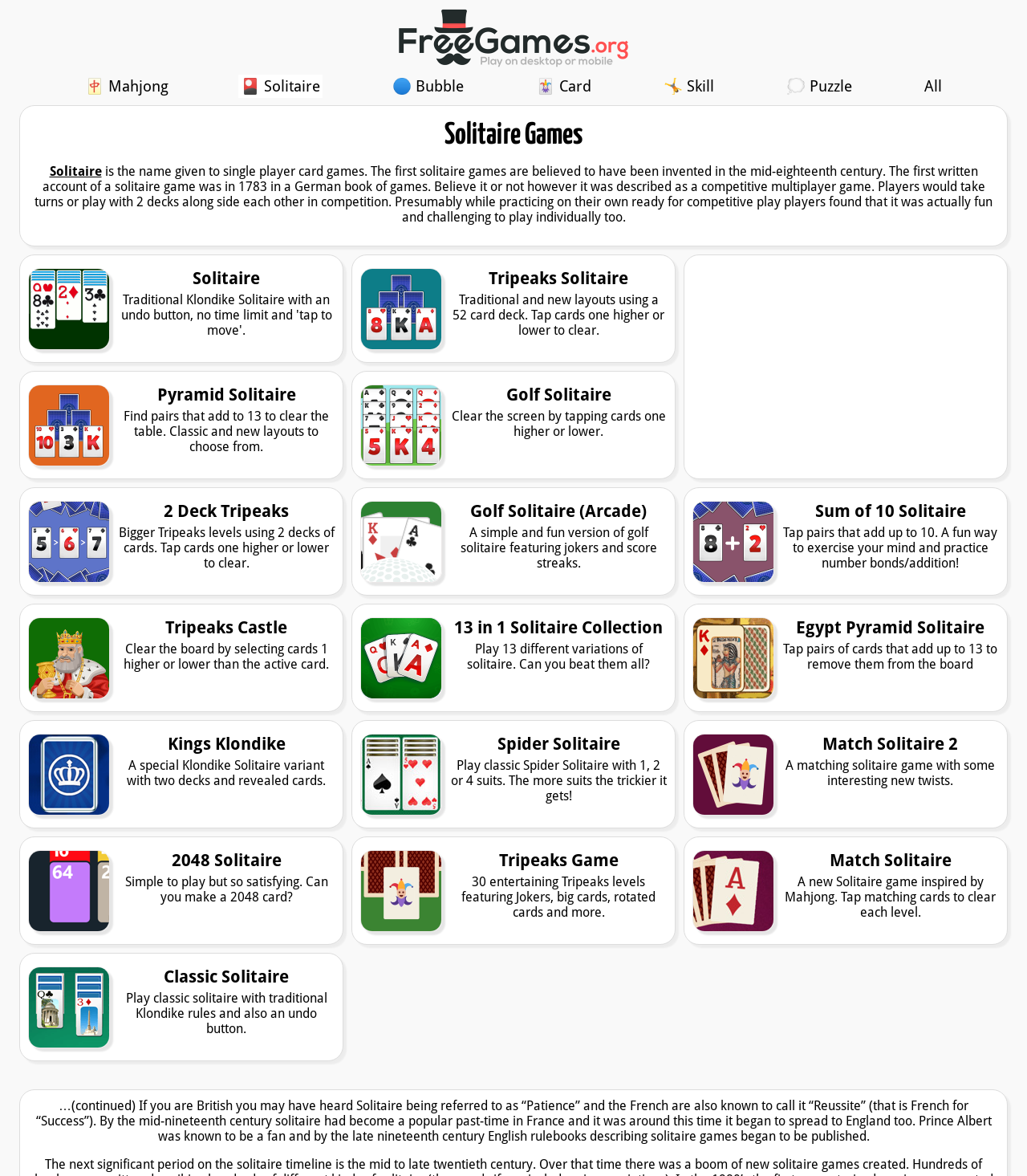Please locate the bounding box coordinates of the element's region that needs to be clicked to follow the instruction: "Play Classic Solitaire". The bounding box coordinates should be provided as four float numbers between 0 and 1, i.e., [left, top, right, bottom].

[0.019, 0.81, 0.334, 0.902]